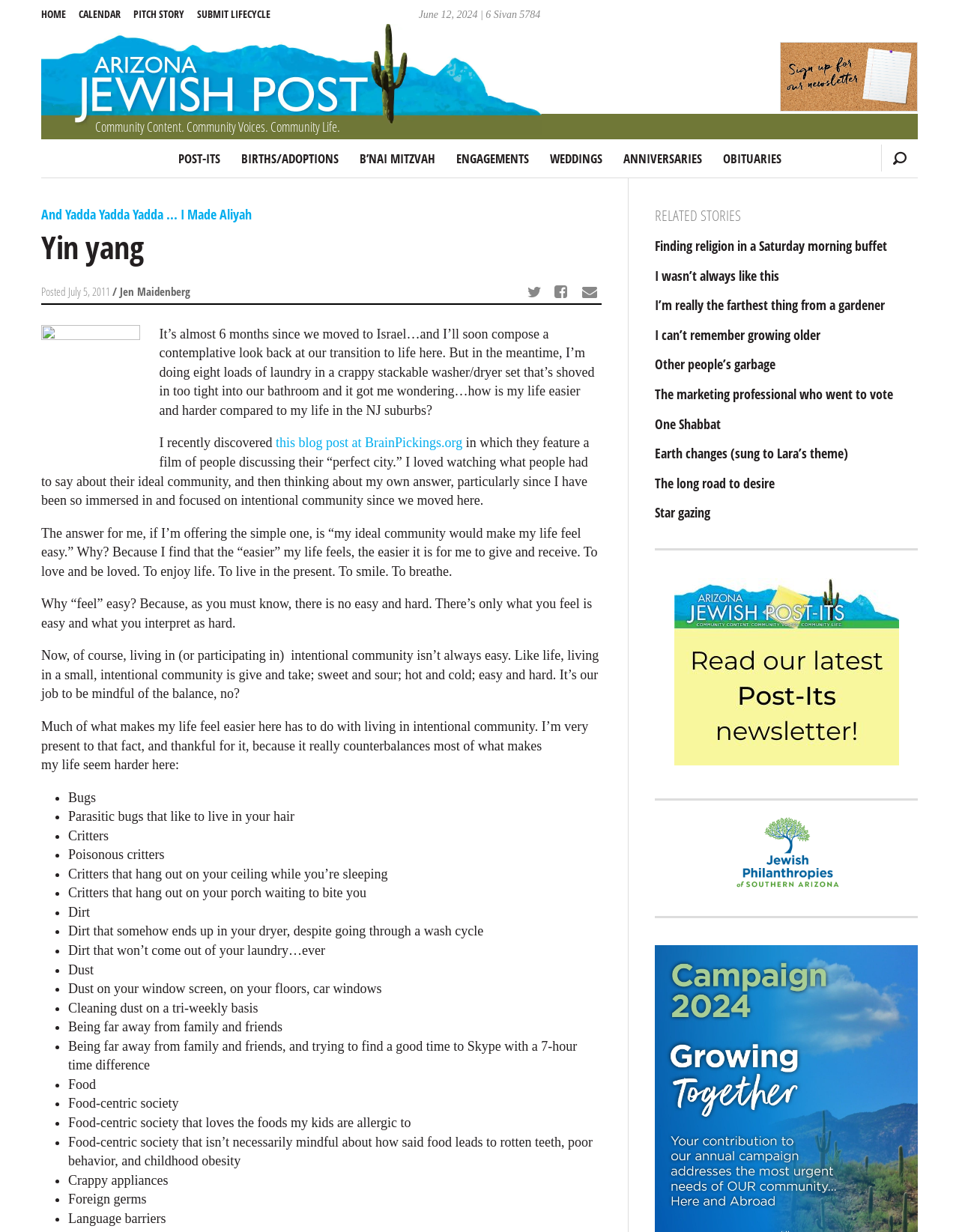Determine the bounding box coordinates for the area you should click to complete the following instruction: "Share the article 'Yin yang' via Twitter".

[0.545, 0.227, 0.573, 0.248]